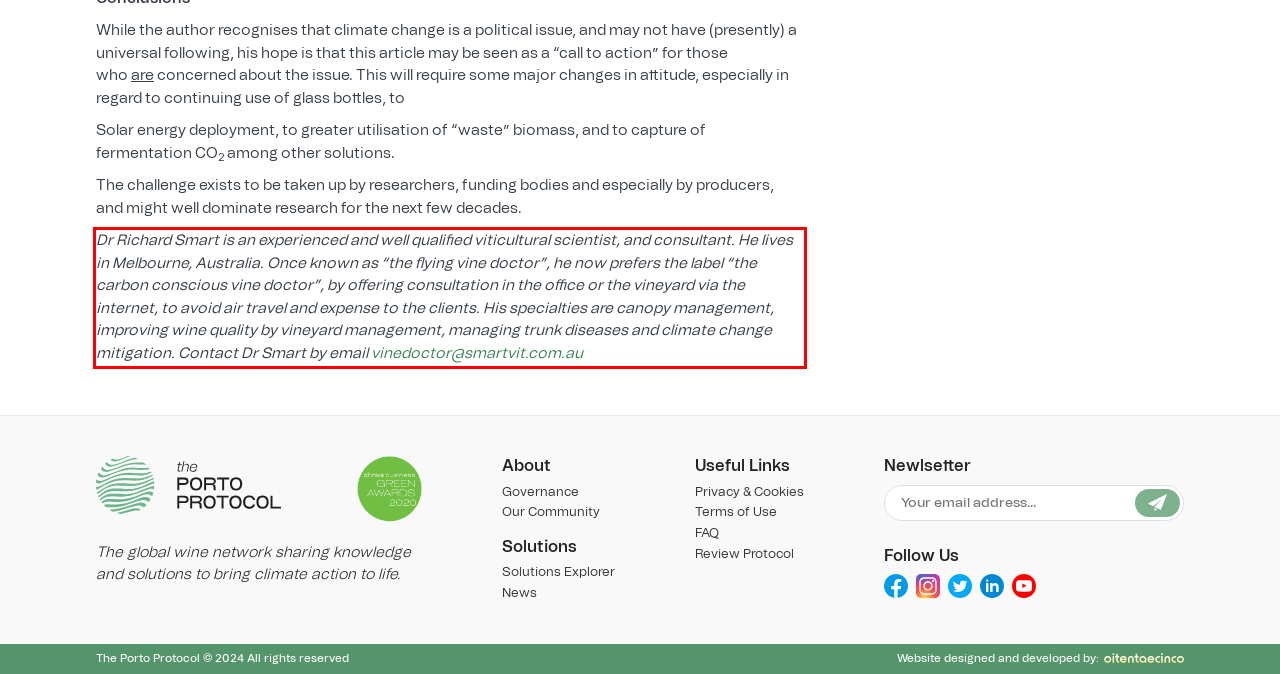Examine the screenshot of the webpage, locate the red bounding box, and generate the text contained within it.

Dr Richard Smart is an experienced and well qualified viticultural scientist, and consultant. He lives in Melbourne, Australia. Once known as “the flying vine doctor”, he now prefers the label “the carbon conscious vine doctor”, by offering consultation in the office or the vineyard via the internet, to avoid air travel and expense to the clients. His specialties are canopy management, improving wine quality by vineyard management, managing trunk diseases and climate change mitigation. Contact Dr Smart by email vinedoctor@smartvit.com.au